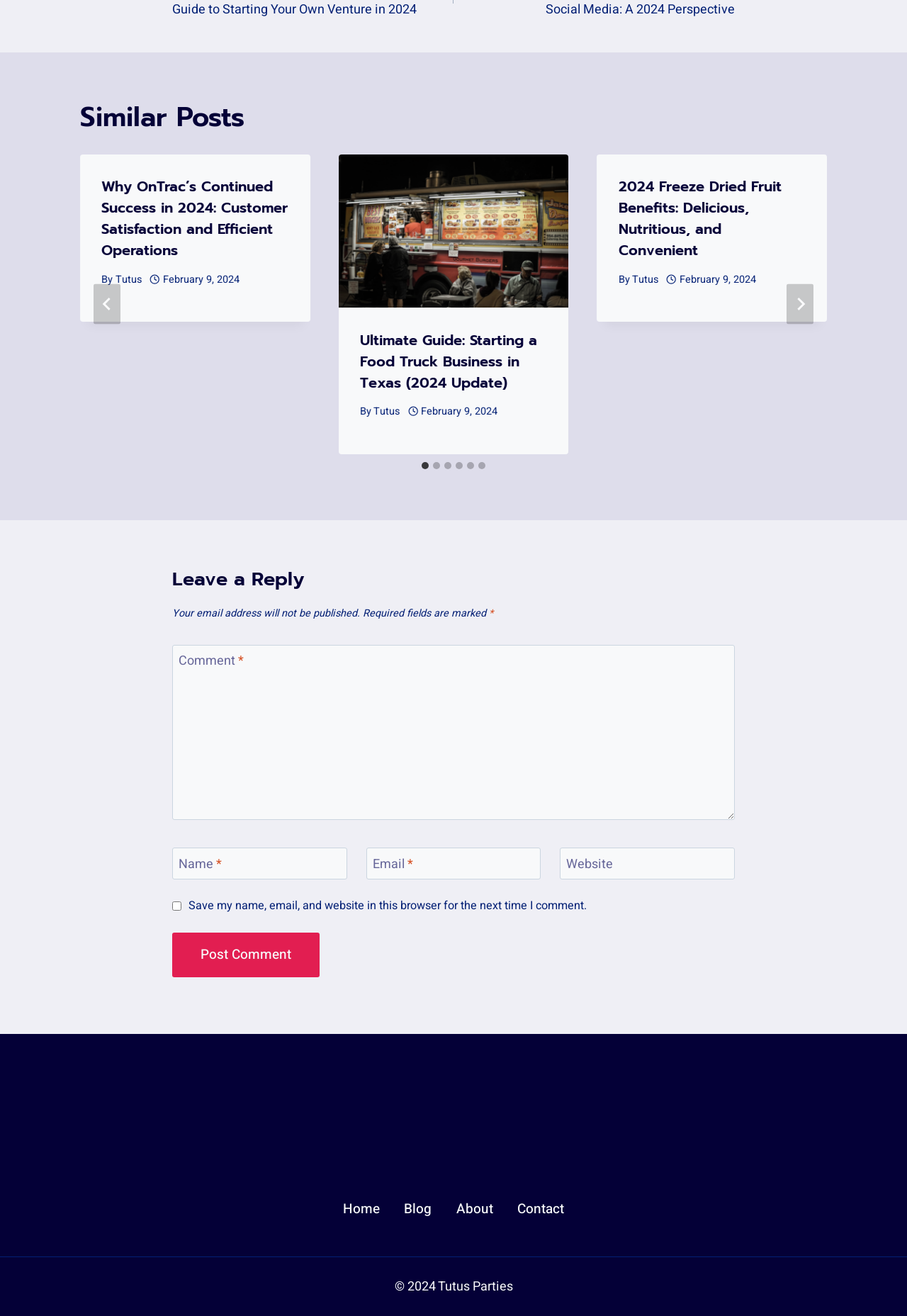Provide a brief response using a word or short phrase to this question:
What is the title of the first article?

Why OnTrac’s Continued Success in 2024